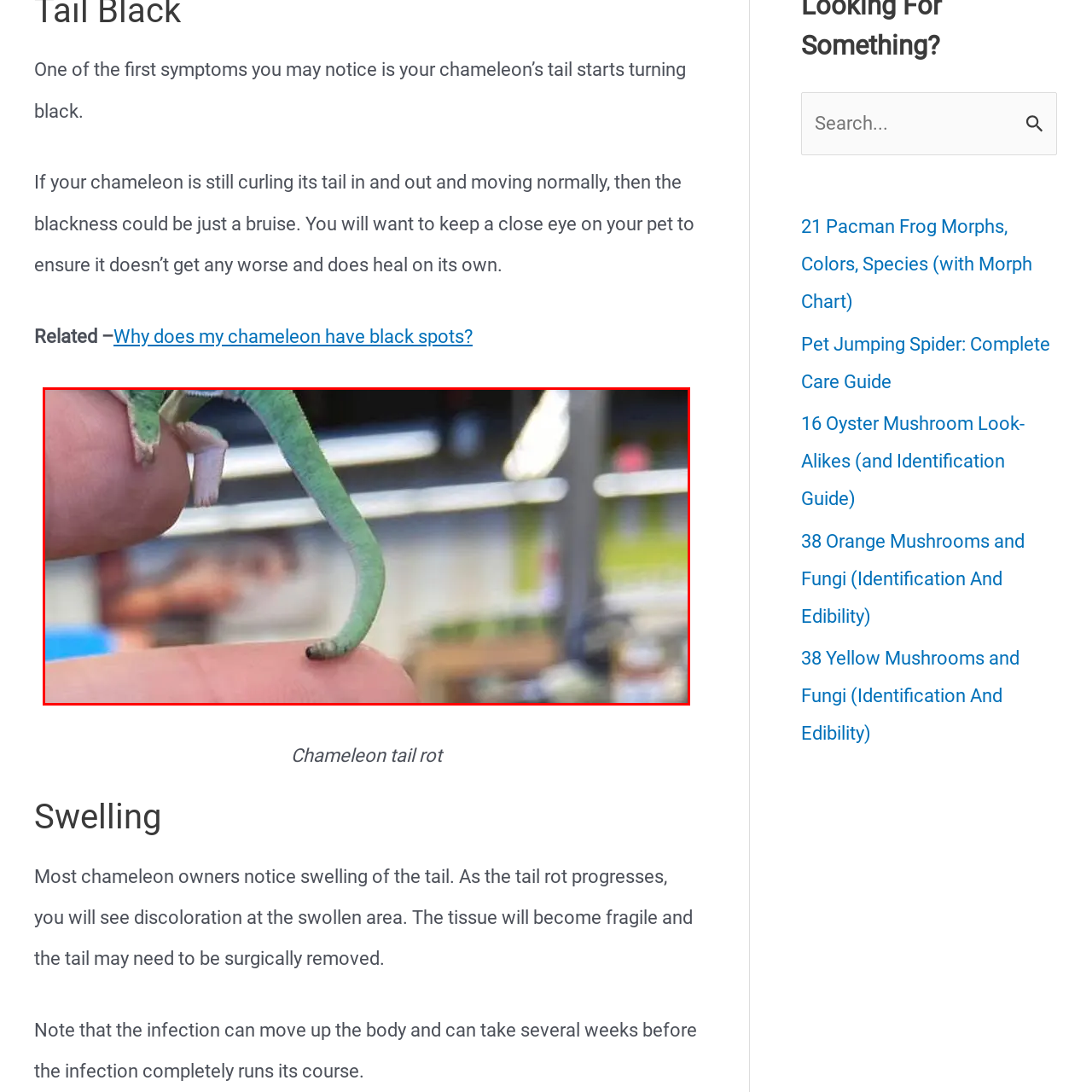Thoroughly describe the contents of the image enclosed in the red rectangle.

The image features a close-up of a chameleon's tail resting on a person's finger. The tail displays an unusual coloration, with a section near the tip turning black, which may indicate a health issue such as tail rot, a common concern among chameleon owners. This condition can lead to severe symptoms, including swelling and discoloration. The blurred background suggests an indoor setting, perhaps a pet store or a veterinary clinic, emphasizing the need for careful observation and potential veterinary care for the chameleon. This visual underscores the importance of monitoring pet health, particularly for signs of distress or injury in reptiles.